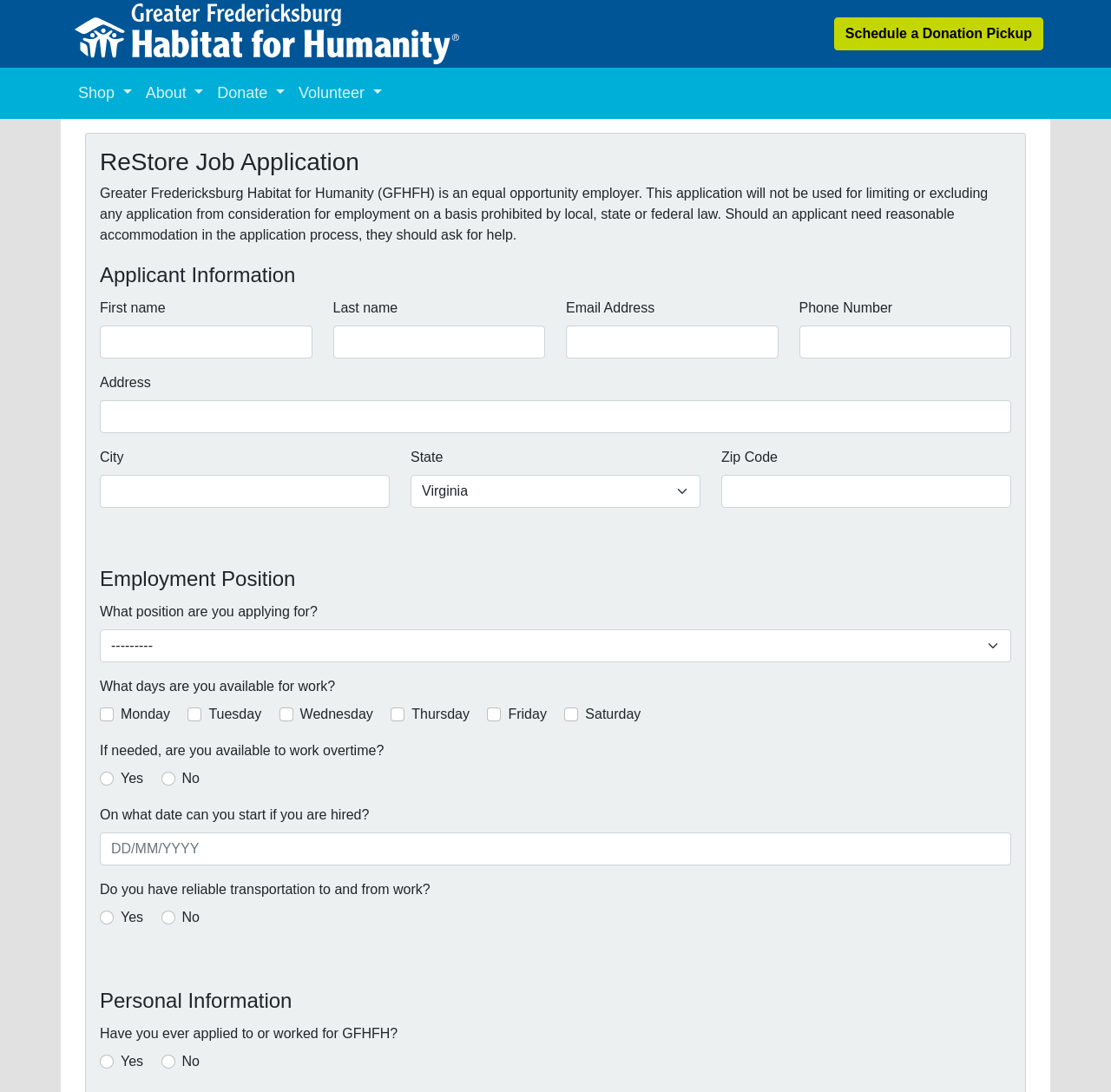Examine the image and give a thorough answer to the following question:
What is the name of the organization?

The name of the organization can be found in the top-left corner of the webpage, where it is written as 'Greater Fredericksburg Habitat for Humanity' and also has an image with the same name.